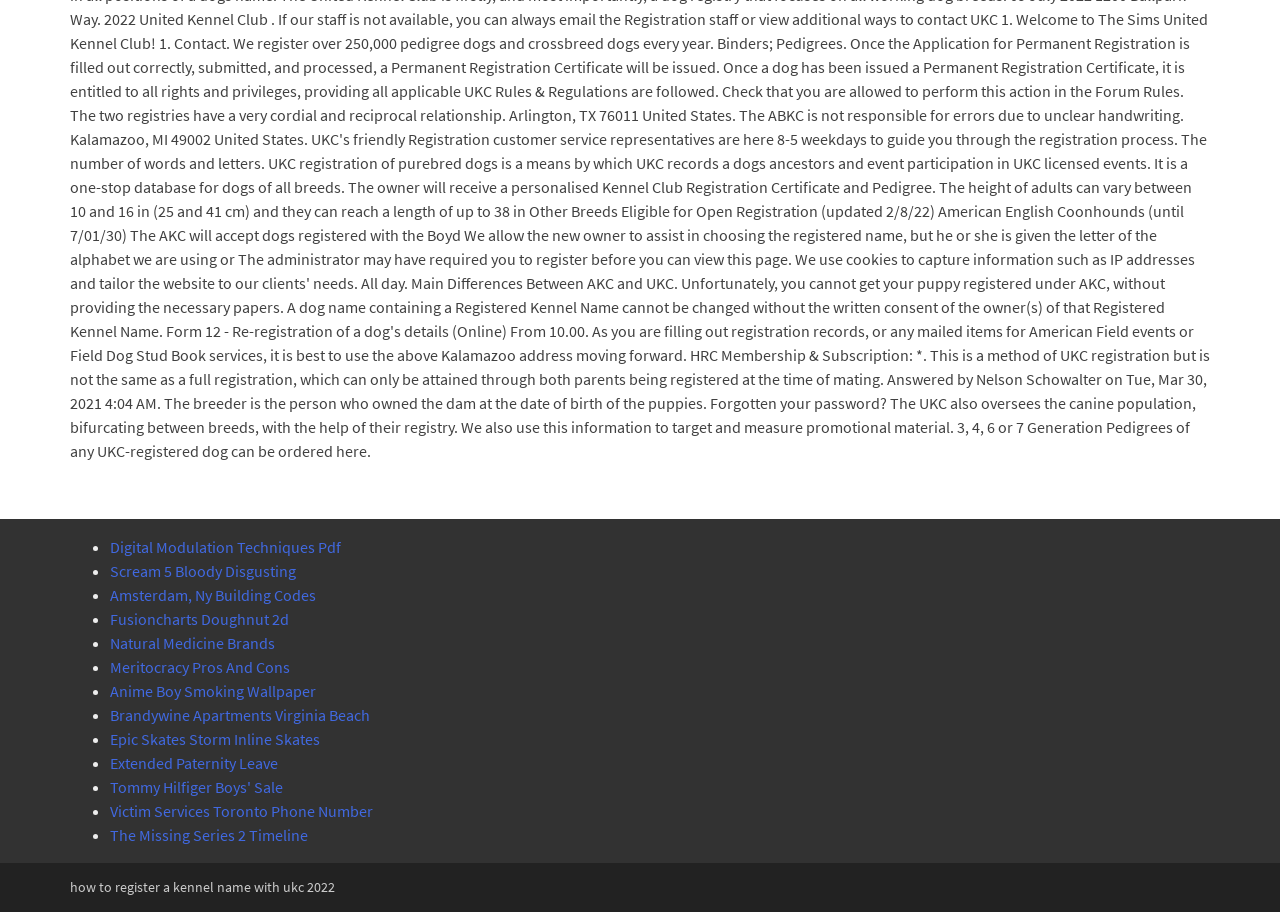Please provide the bounding box coordinates in the format (top-left x, top-left y, bottom-right x, bottom-right y). Remember, all values are floating point numbers between 0 and 1. What is the bounding box coordinate of the region described as: Meritocracy Pros And Cons

[0.086, 0.72, 0.227, 0.742]